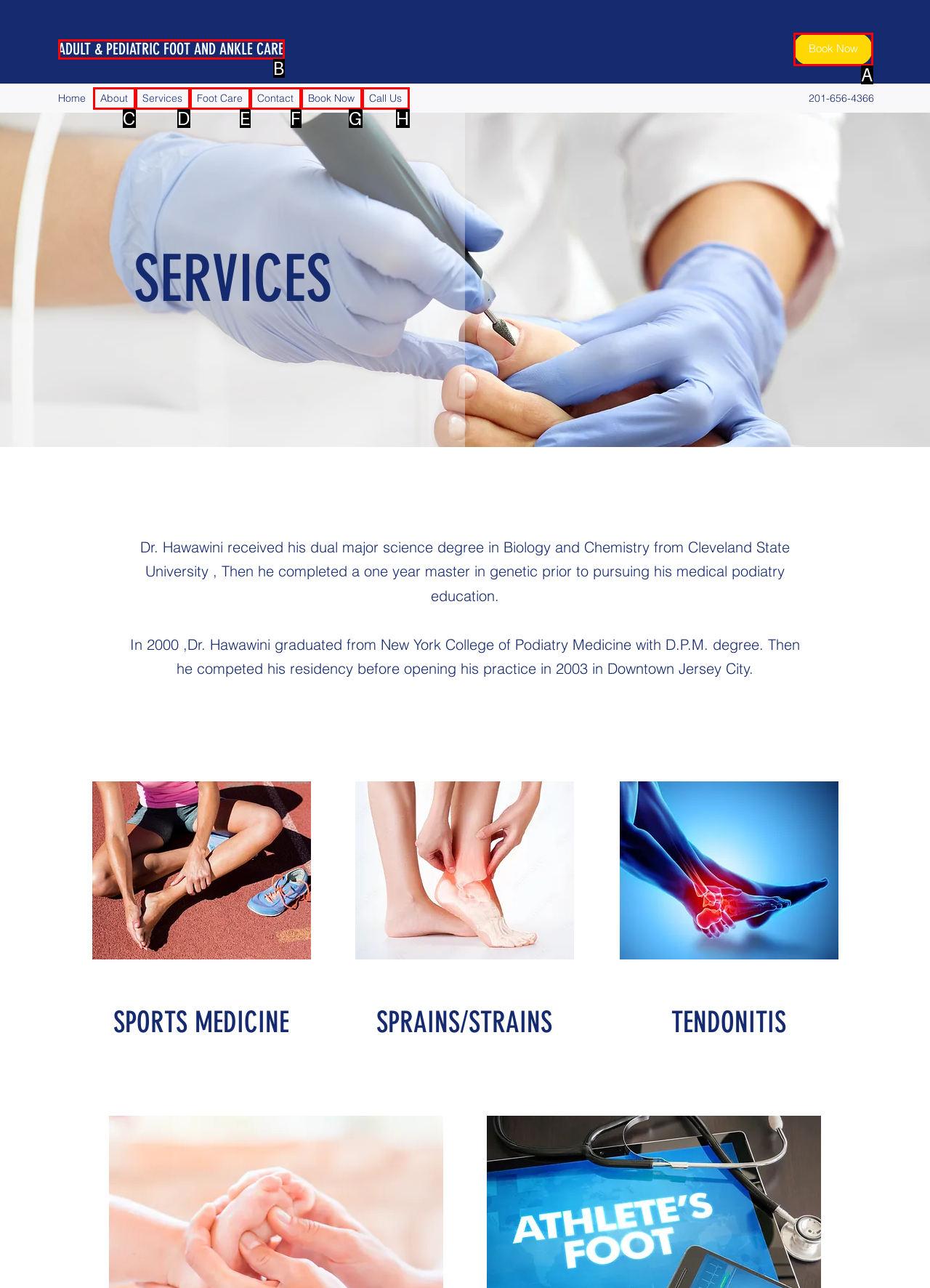From the available choices, determine which HTML element fits this description: Call Us Respond with the correct letter.

H